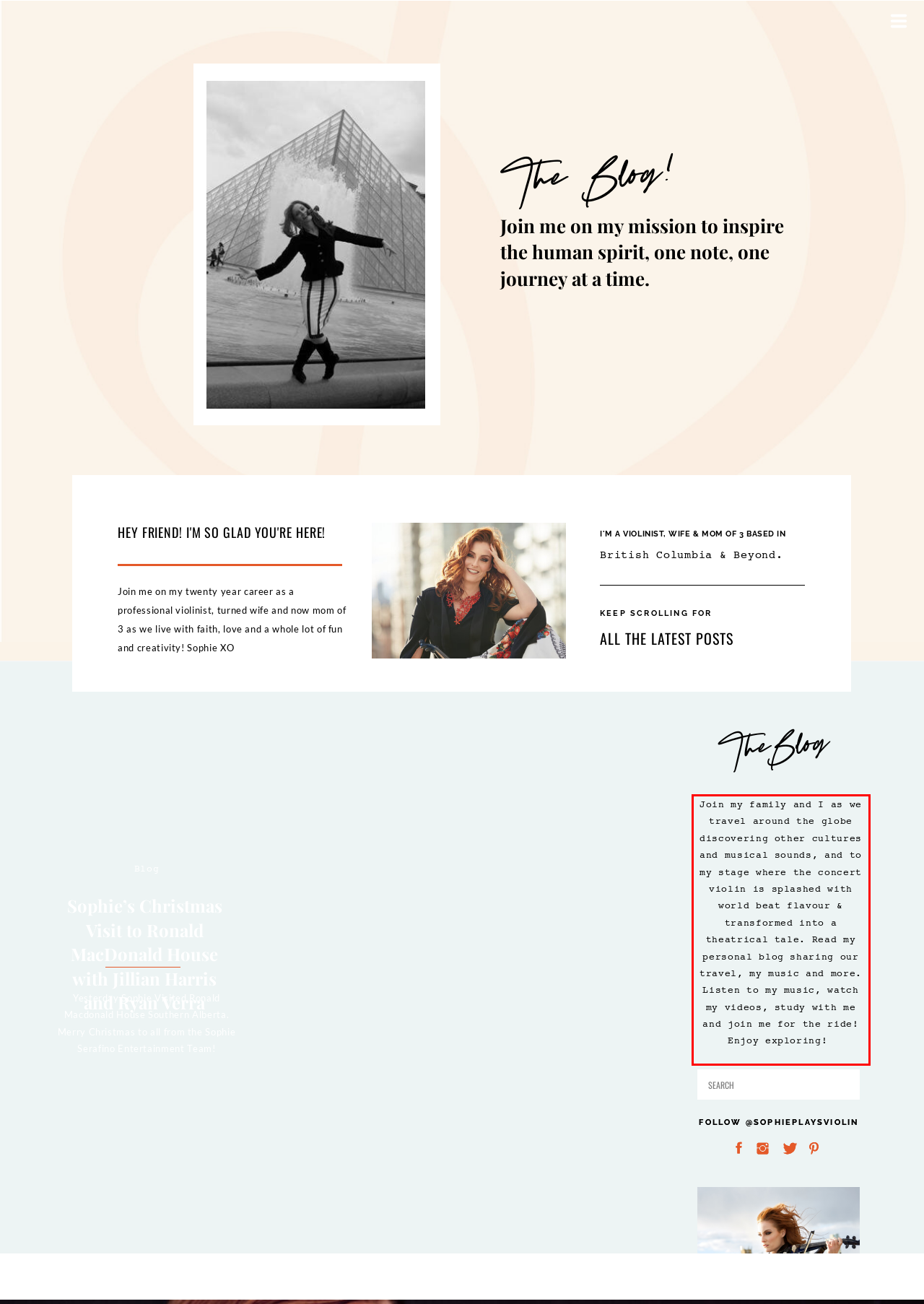There is a screenshot of a webpage with a red bounding box around a UI element. Please use OCR to extract the text within the red bounding box.

Join my family and I as we travel around the globe discovering other cultures and musical sounds, and to my stage where the concert violin is splashed with world beat flavour & transformed into a theatrical tale. Read my personal blog sharing our travel, my music and more. Listen to my music, watch my videos, study with me and join me for the ride! Enjoy exploring!